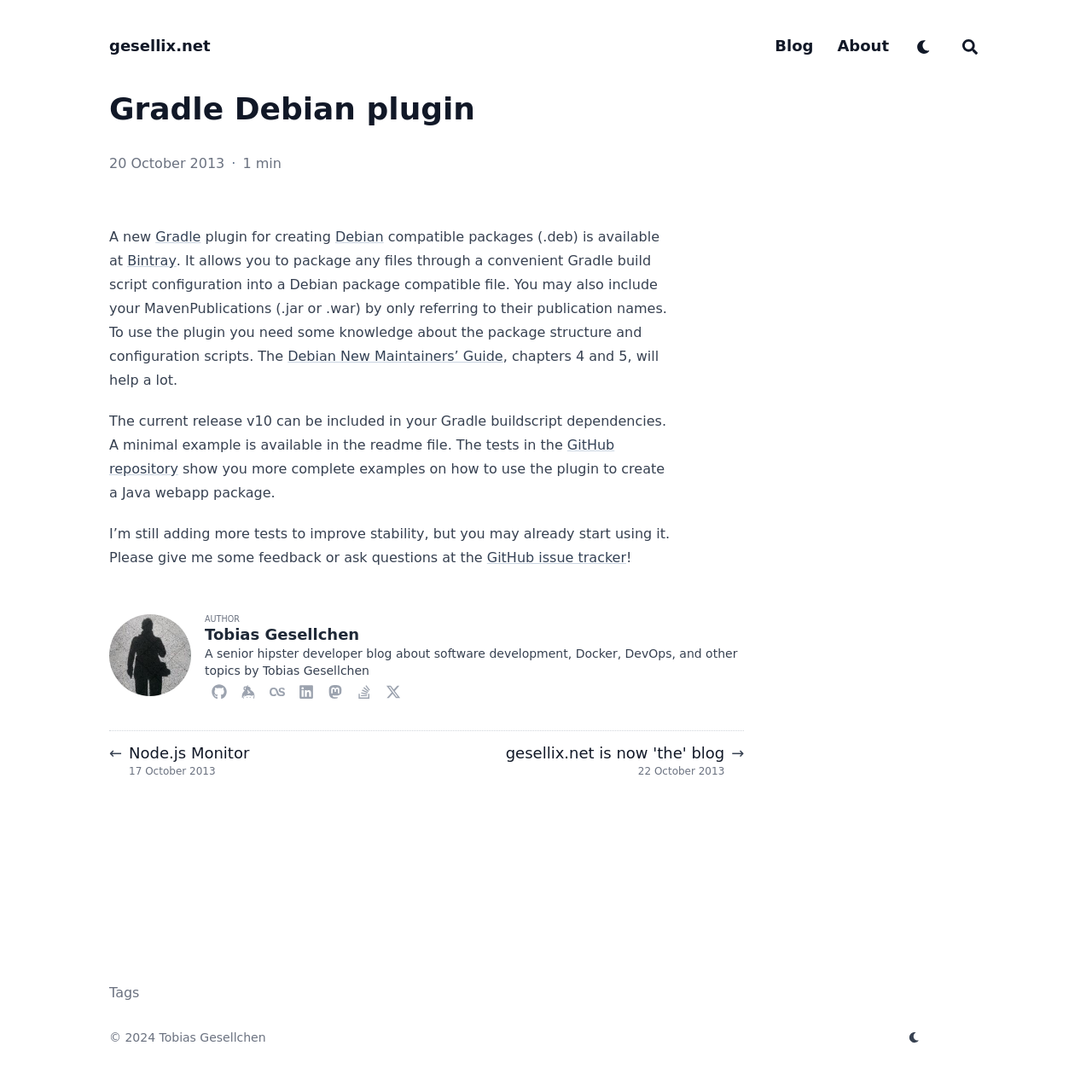What is the author's profession?
Refer to the image and provide a thorough answer to the question.

The author's profession is mentioned in the footer of the webpage, which is 'a senior hipster developer blog about software development, Docker, DevOps, and other topics by Tobias Gesellchen'.